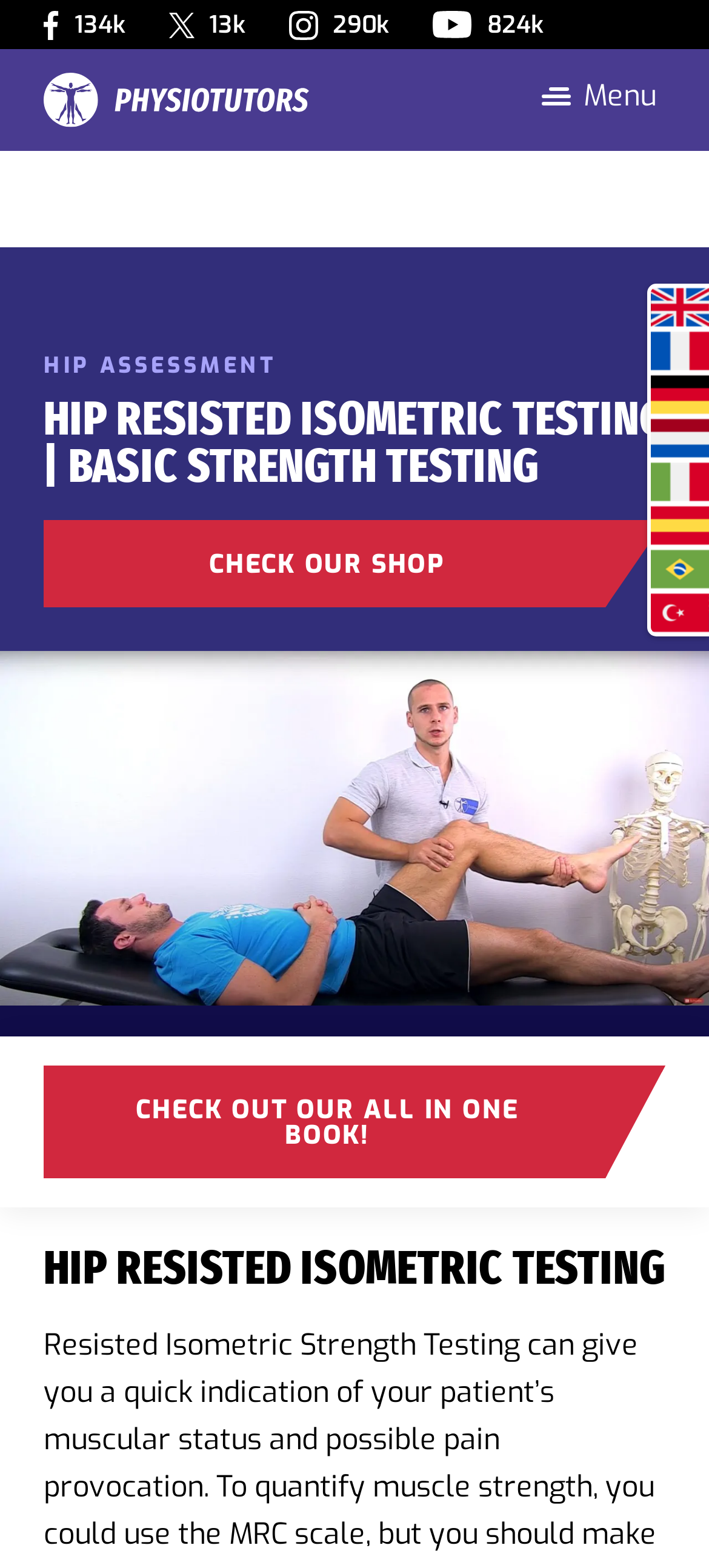Locate the bounding box coordinates of the element's region that should be clicked to carry out the following instruction: "Click the Phy logo white link". The coordinates need to be four float numbers between 0 and 1, i.e., [left, top, right, bottom].

[0.062, 0.046, 0.435, 0.081]